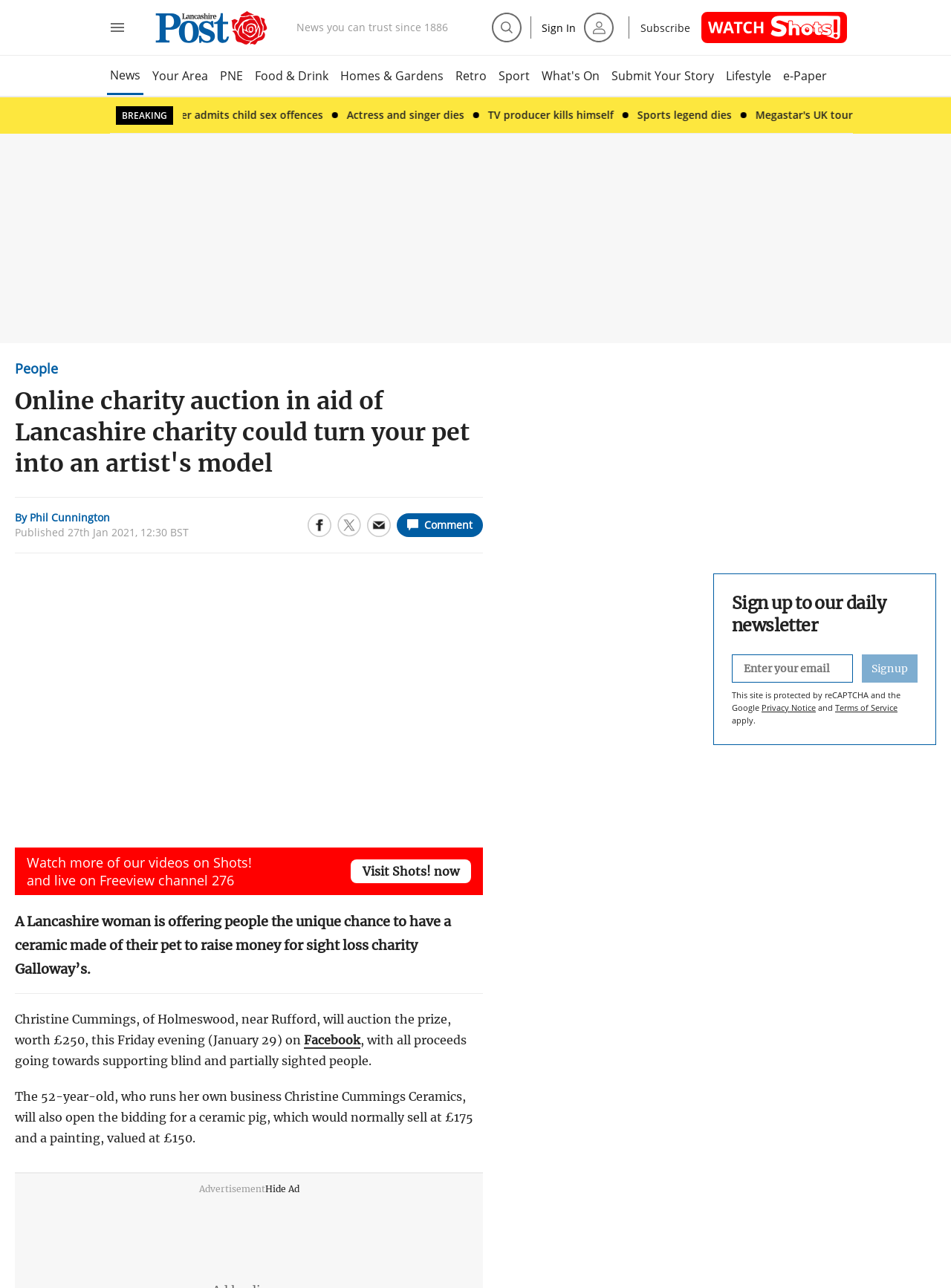Give an extensive and precise description of the webpage.

This webpage appears to be a news article from a local online newspaper. At the top, there is a navigation menu with several buttons and links, including "Open full menu", "Back to homepage", "Search", "Sign In", and "Subscribe". Below the navigation menu, there is a header section with a logo and a tagline "News you can trust since 1886".

The main content of the webpage is an article about a charity auction in aid of a Lancashire charity, where a woman is offering to create ceramic models of people's pets to raise money for sight loss charity Galloway's. The article is divided into several sections, including a heading, a brief summary, and a longer article body.

To the left of the article, there is a sidebar with several links to other news articles, including "Route closure between Longton & Preston & other major roadworks starting in Preston & South Ribble this week" and "Eyewitnesses report smoke at Blackpool's Norbreck House as fire engines arrive on the scene". There are also links to different sections of the website, such as "News", "Your Area", "PNE", and "What's On".

At the bottom of the webpage, there is a section with social media links, allowing users to share the article on Facebook, Twitter, and email. There is also a comment section, where users can leave their comments and opinions on the article.

Throughout the webpage, there are several images, including a logo, icons for social media links, and images accompanying the news articles. There is also an advertisement section at the bottom of the webpage, which can be hidden by clicking on the "Hide Ad" link.